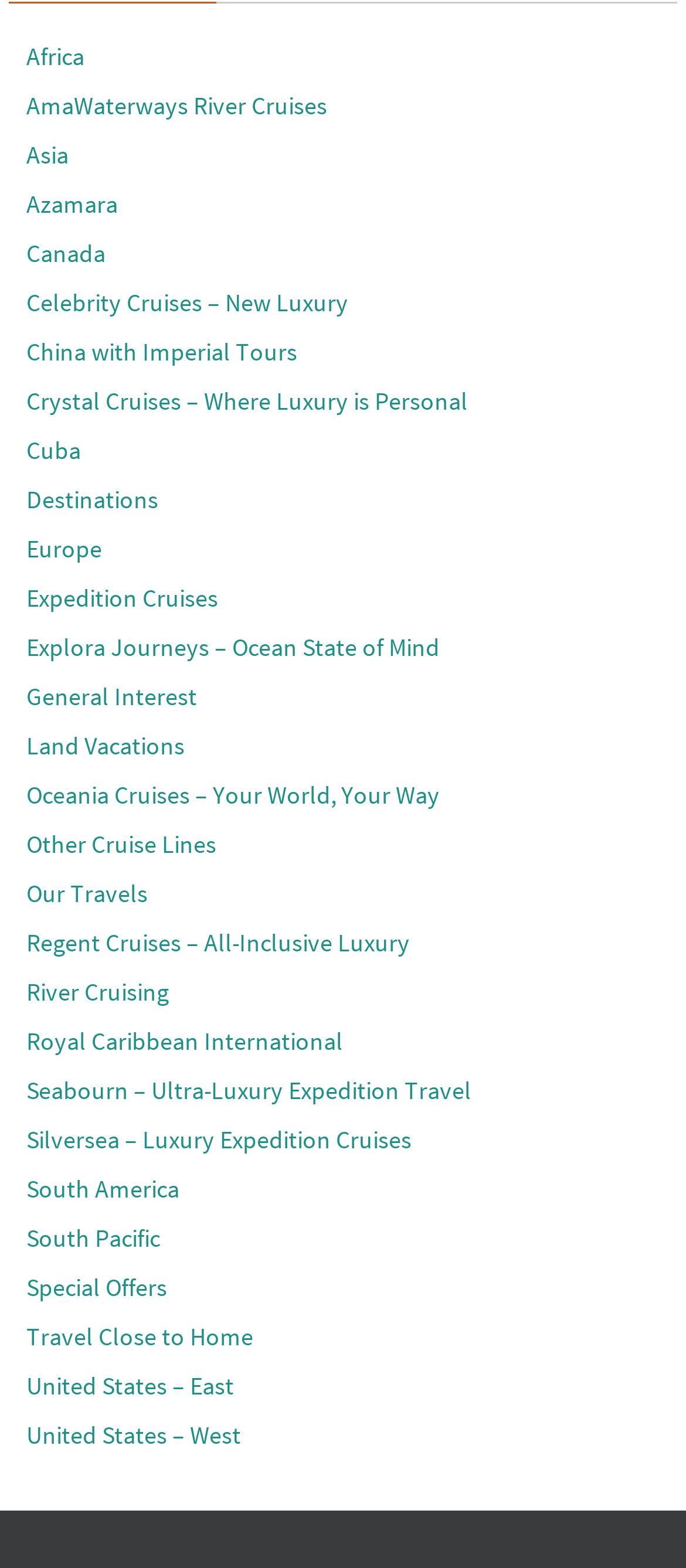Please determine the bounding box coordinates of the clickable area required to carry out the following instruction: "Plan a trip to United States – East". The coordinates must be four float numbers between 0 and 1, represented as [left, top, right, bottom].

[0.038, 0.873, 0.341, 0.895]